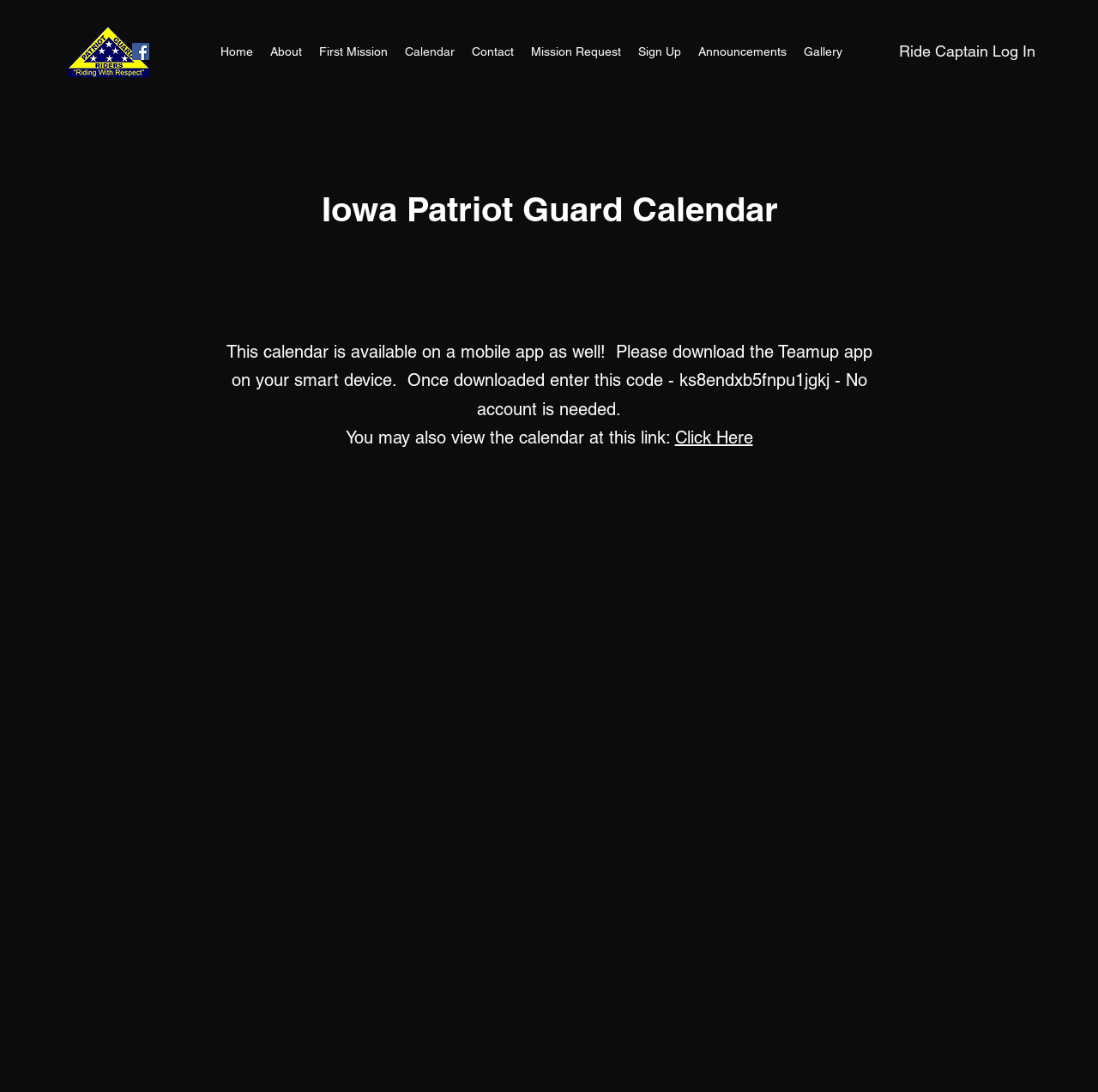Specify the bounding box coordinates of the region I need to click to perform the following instruction: "Click the Facebook link". The coordinates must be four float numbers in the range of 0 to 1, i.e., [left, top, right, bottom].

[0.12, 0.039, 0.136, 0.055]